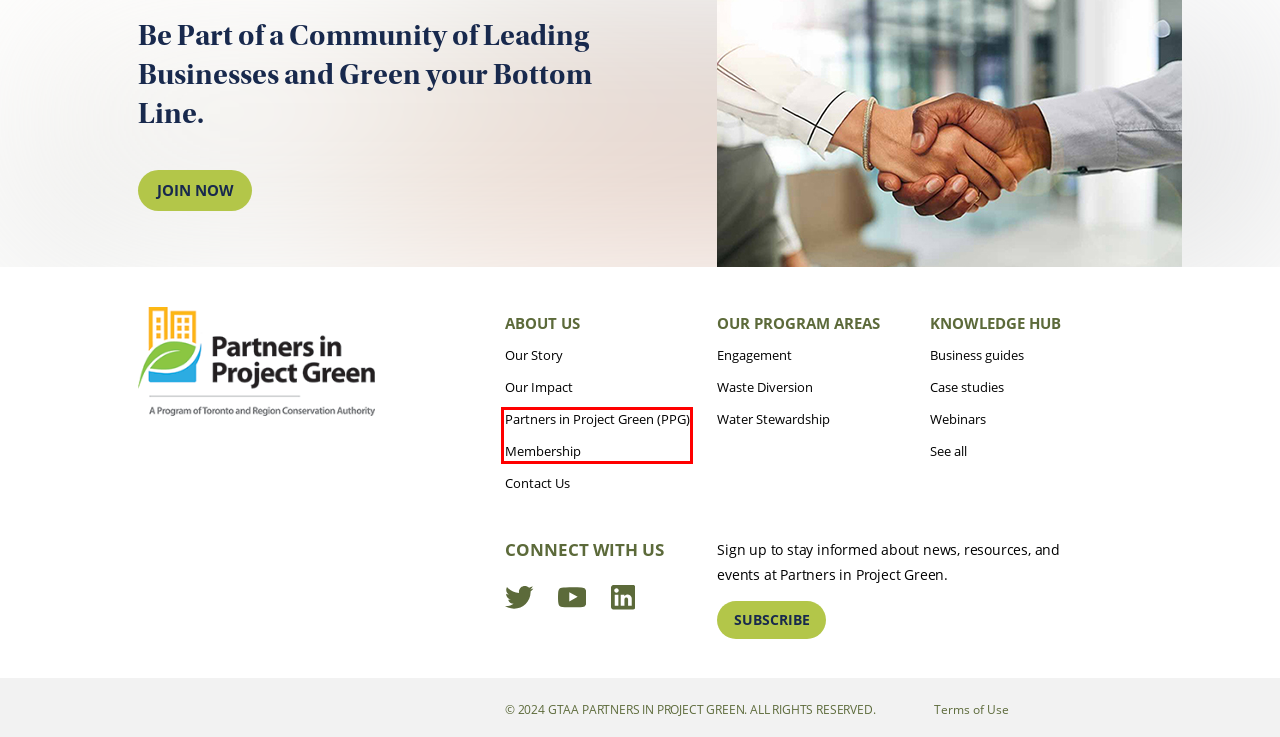Given a screenshot of a webpage with a red bounding box highlighting a UI element, choose the description that best corresponds to the new webpage after clicking the element within the red bounding box. Here are your options:
A. Our Impact - Partners in Project Green
B. Partners in Project Green (PPG) Membership - Partners in Project Green
C. Our Story - Partners in Project Green
D. Resources Archive - Partners in Project Green
E. Login - Partners in Project Green
F. Register - Partners in Project Green
G. Waste Diversion - Partners in Project Green
H. Homepage - Partners in Project Green

B